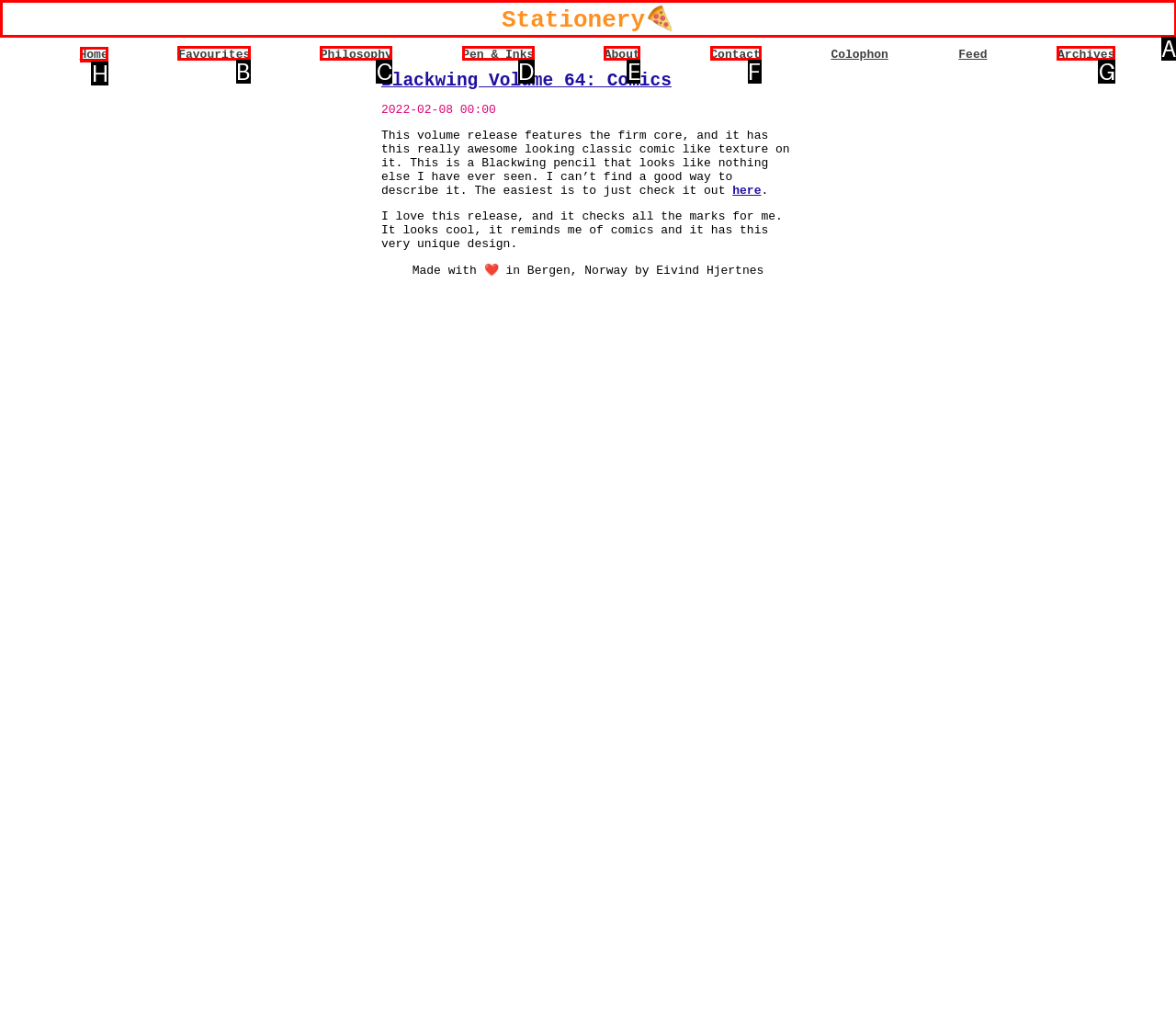To achieve the task: go to home page, which HTML element do you need to click?
Respond with the letter of the correct option from the given choices.

H